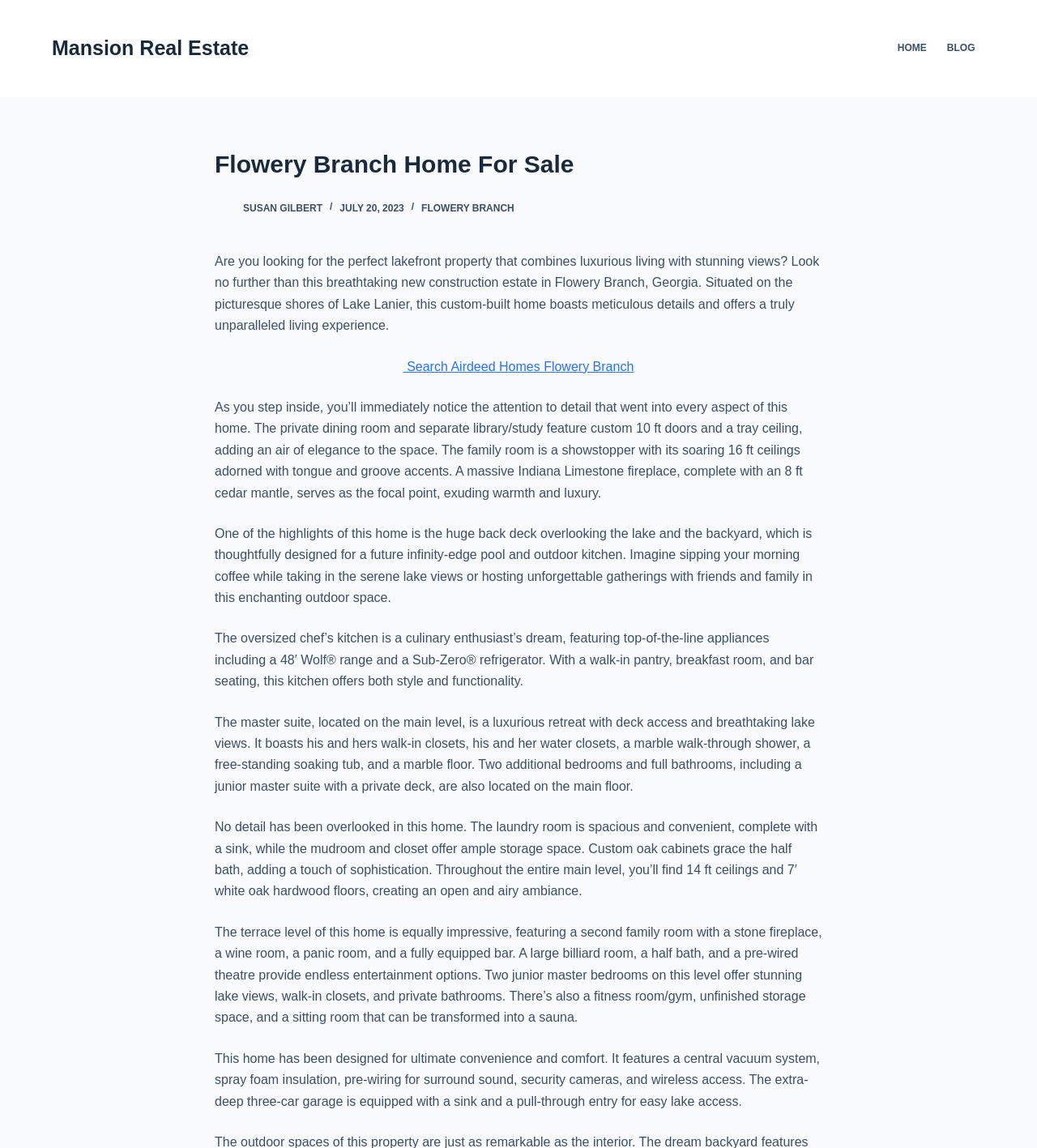Bounding box coordinates are specified in the format (top-left x, top-left y, bottom-right x, bottom-right y). All values are floating point numbers bounded between 0 and 1. Please provide the bounding box coordinate of the region this sentence describes: Search Airdeed Homes Flowery Branch

[0.389, 0.313, 0.611, 0.325]